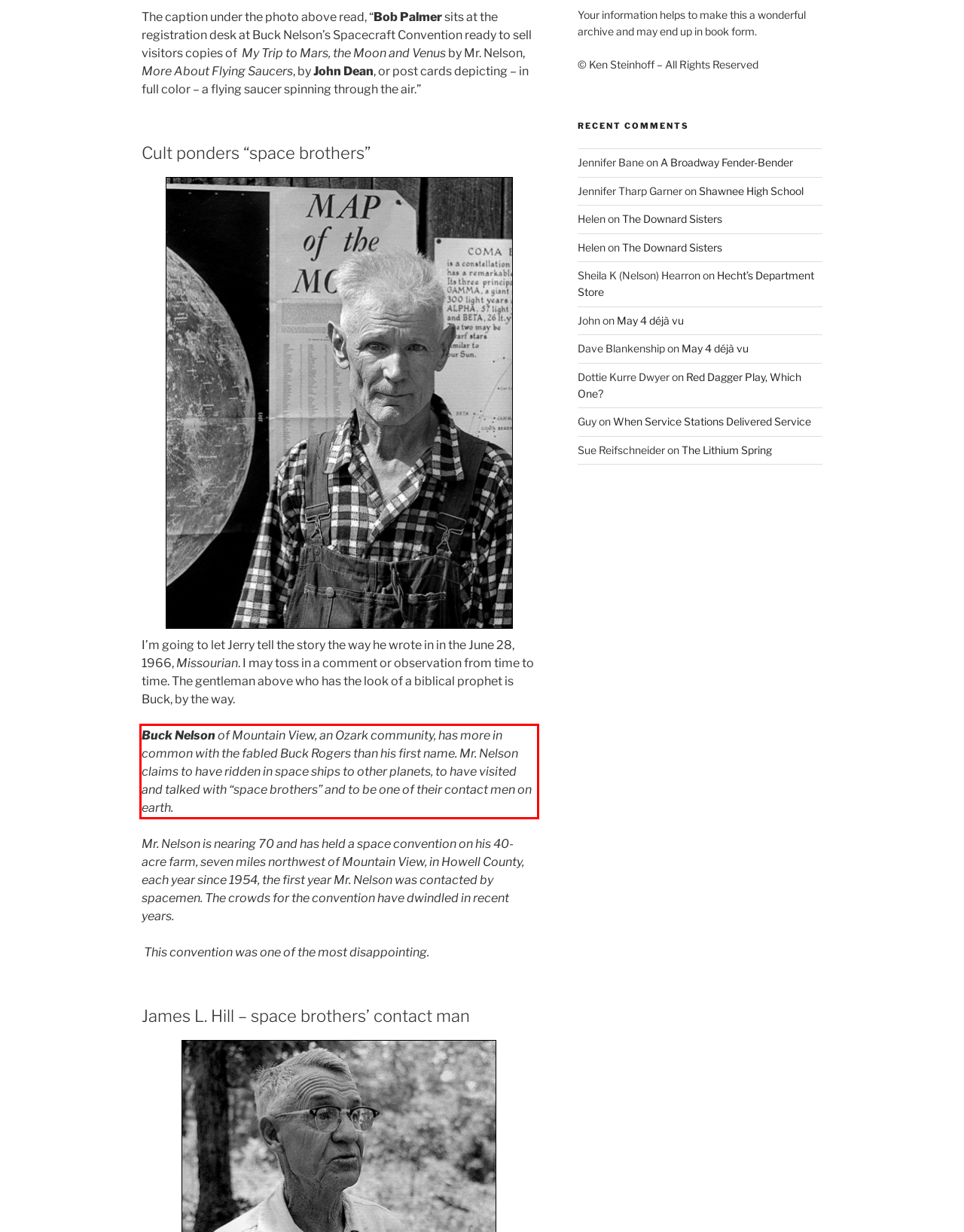Observe the screenshot of the webpage, locate the red bounding box, and extract the text content within it.

Buck Nelson of Mountain View, an Ozark community, has more in common with the fabled Buck Rogers than his first name. Mr. Nelson claims to have ridden in space ships to other planets, to have visited and talked with “space brothers” and to be one of their contact men on earth.